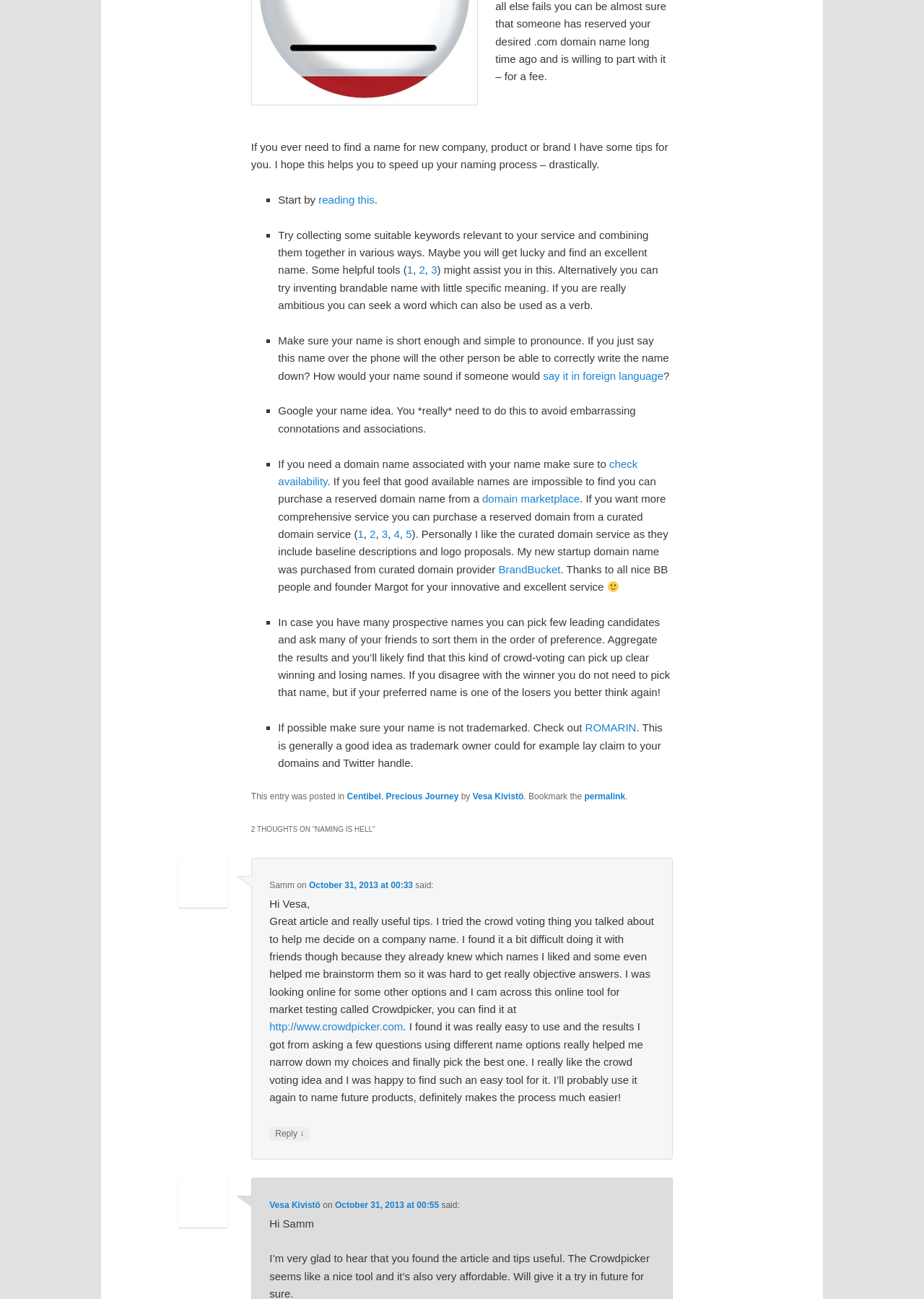Please find the bounding box coordinates (top-left x, top-left y, bottom-right x, bottom-right y) in the screenshot for the UI element described as follows: October 31, 2013 at 00:55

[0.362, 0.91, 0.475, 0.918]